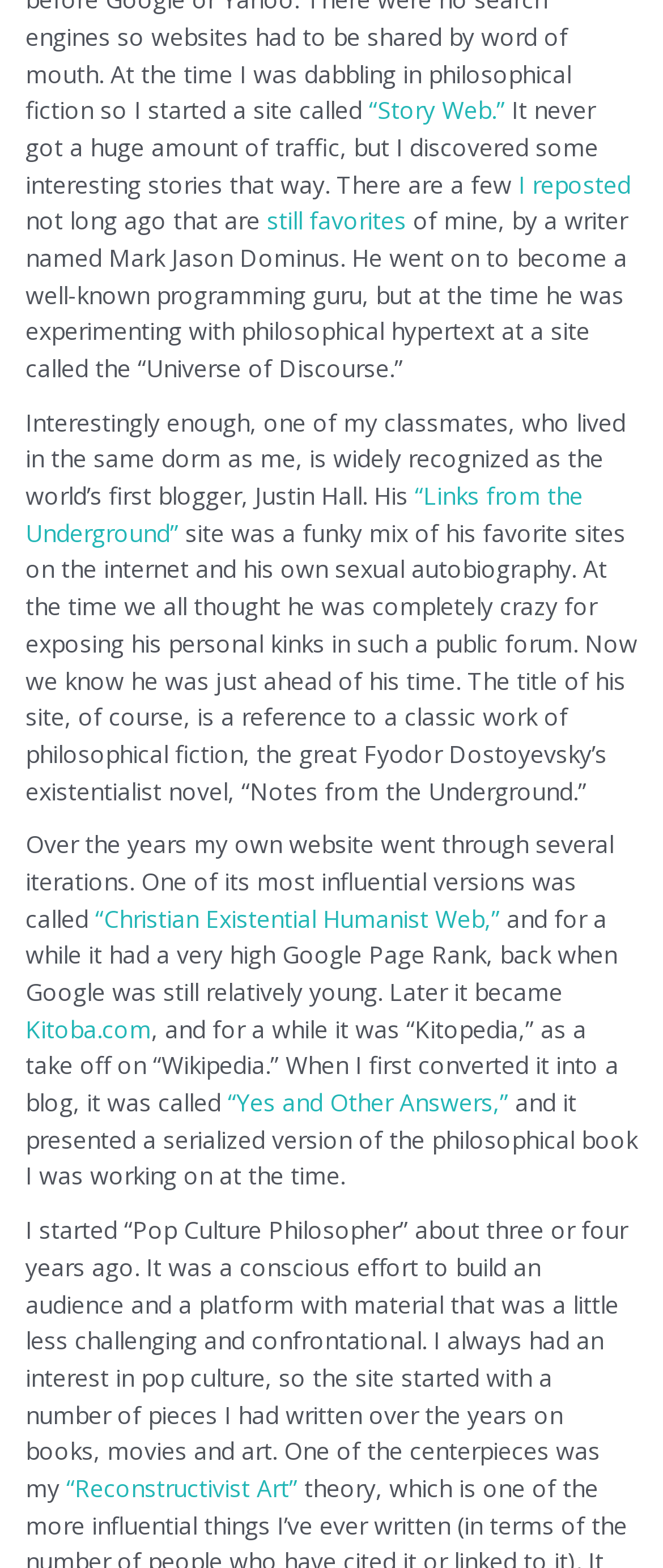Determine the bounding box coordinates of the section I need to click to execute the following instruction: "Visit Story Web". Provide the coordinates as four float numbers between 0 and 1, i.e., [left, top, right, bottom].

[0.556, 0.06, 0.762, 0.08]